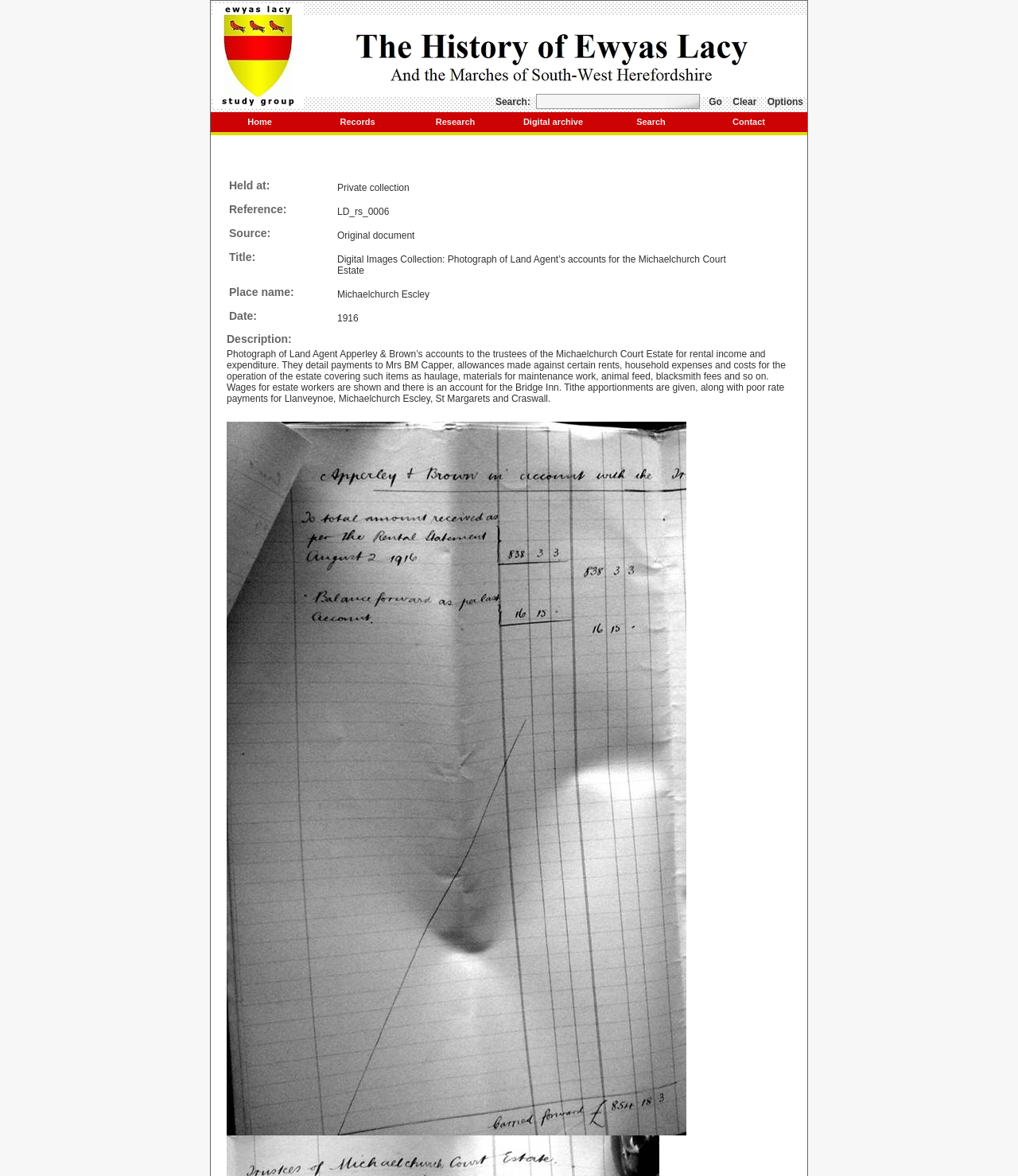What type of document is being described?
Your answer should be a single word or phrase derived from the screenshot.

Photograph of Land Agent’s accounts